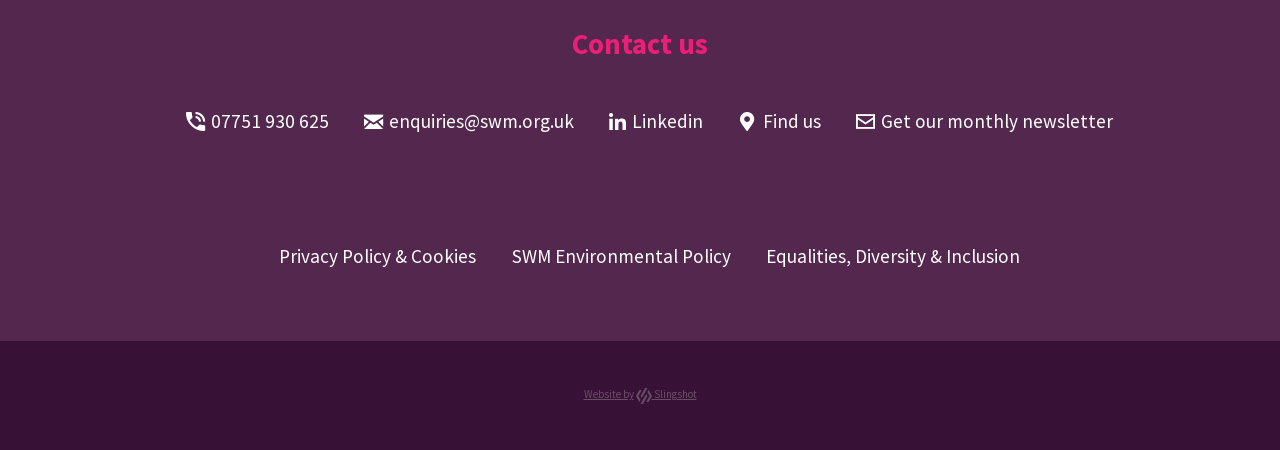Please specify the coordinates of the bounding box for the element that should be clicked to carry out this instruction: "Send an email to enquiries@swm.org.uk". The coordinates must be four float numbers between 0 and 1, formatted as [left, top, right, bottom].

[0.285, 0.242, 0.448, 0.295]